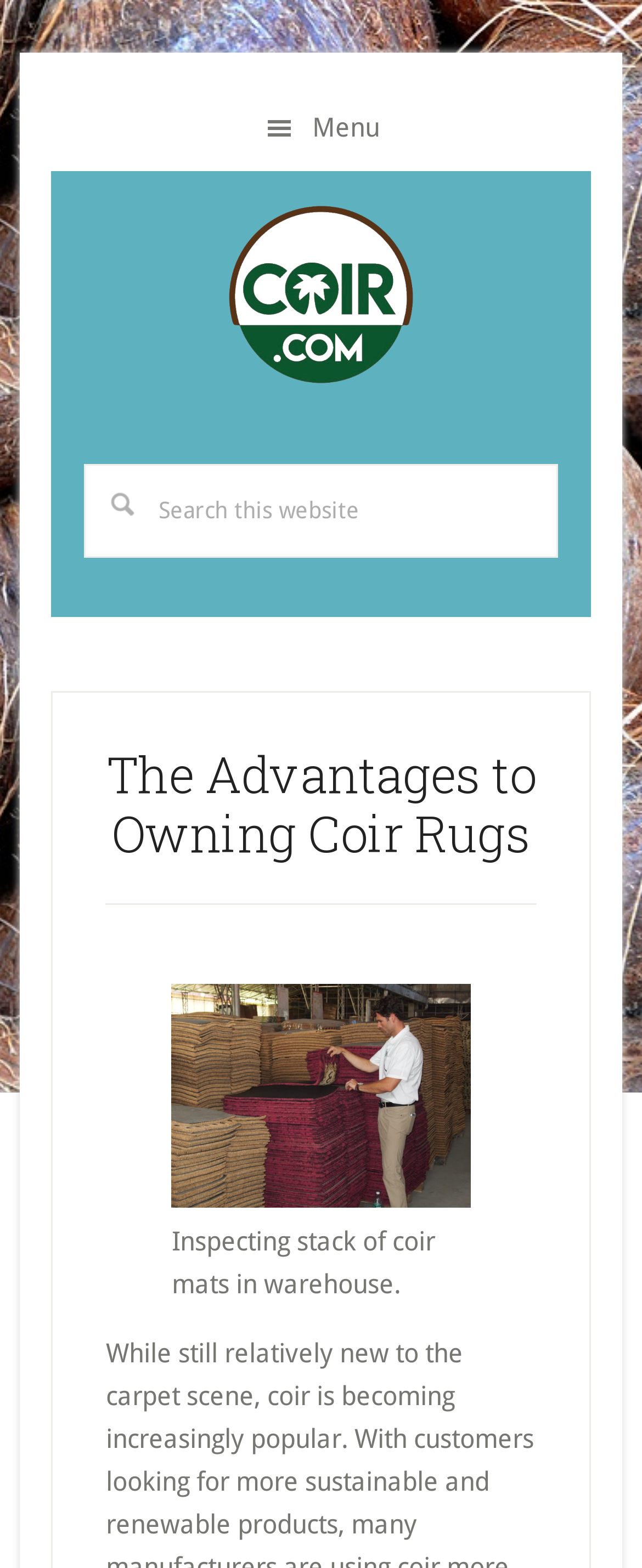Can you give a comprehensive explanation to the question given the content of the image?
What is the function of the button with a menu icon?

The button with a menu icon is located at the top of the webpage, and it is likely to be a menu button that allows users to access additional options or navigation.